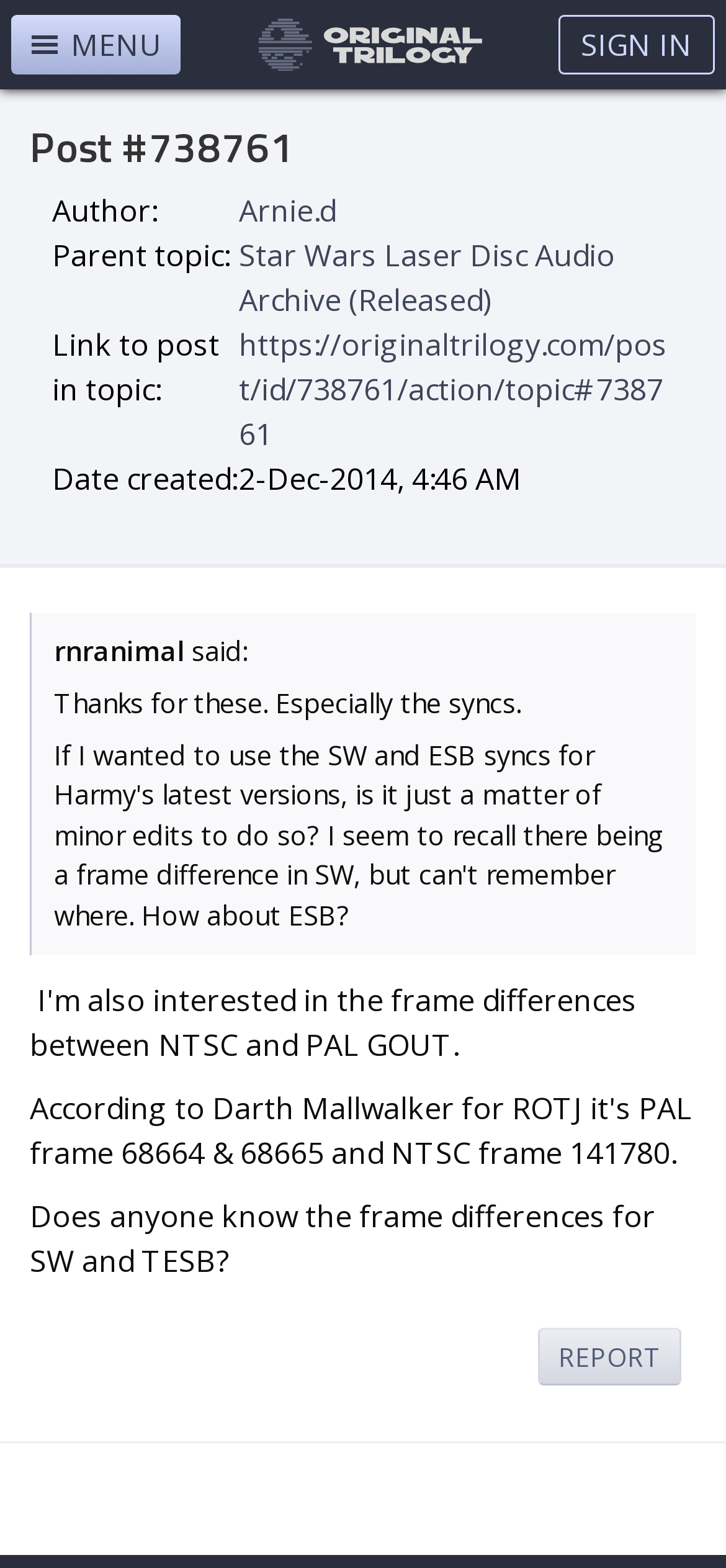What is the link to the post in the topic?
Using the details shown in the screenshot, provide a comprehensive answer to the question.

The link to the post in the topic can be found in the description list detail section, where it says 'Link to post in topic' and then provides the link 'https://originaltrilogy.com/post/id/738761/action/topic#738761'.